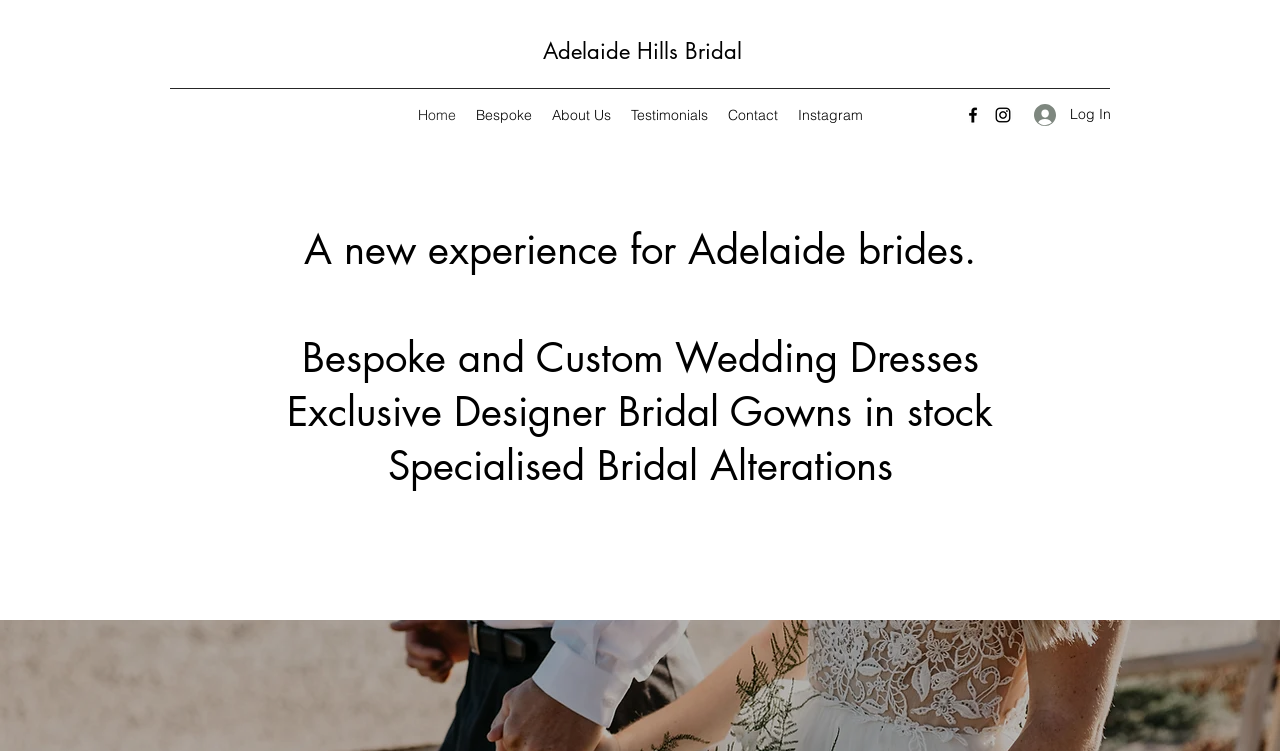Locate the bounding box coordinates of the element's region that should be clicked to carry out the following instruction: "Click on the 'Log In' button". The coordinates need to be four float numbers between 0 and 1, i.e., [left, top, right, bottom].

[0.797, 0.128, 0.867, 0.178]